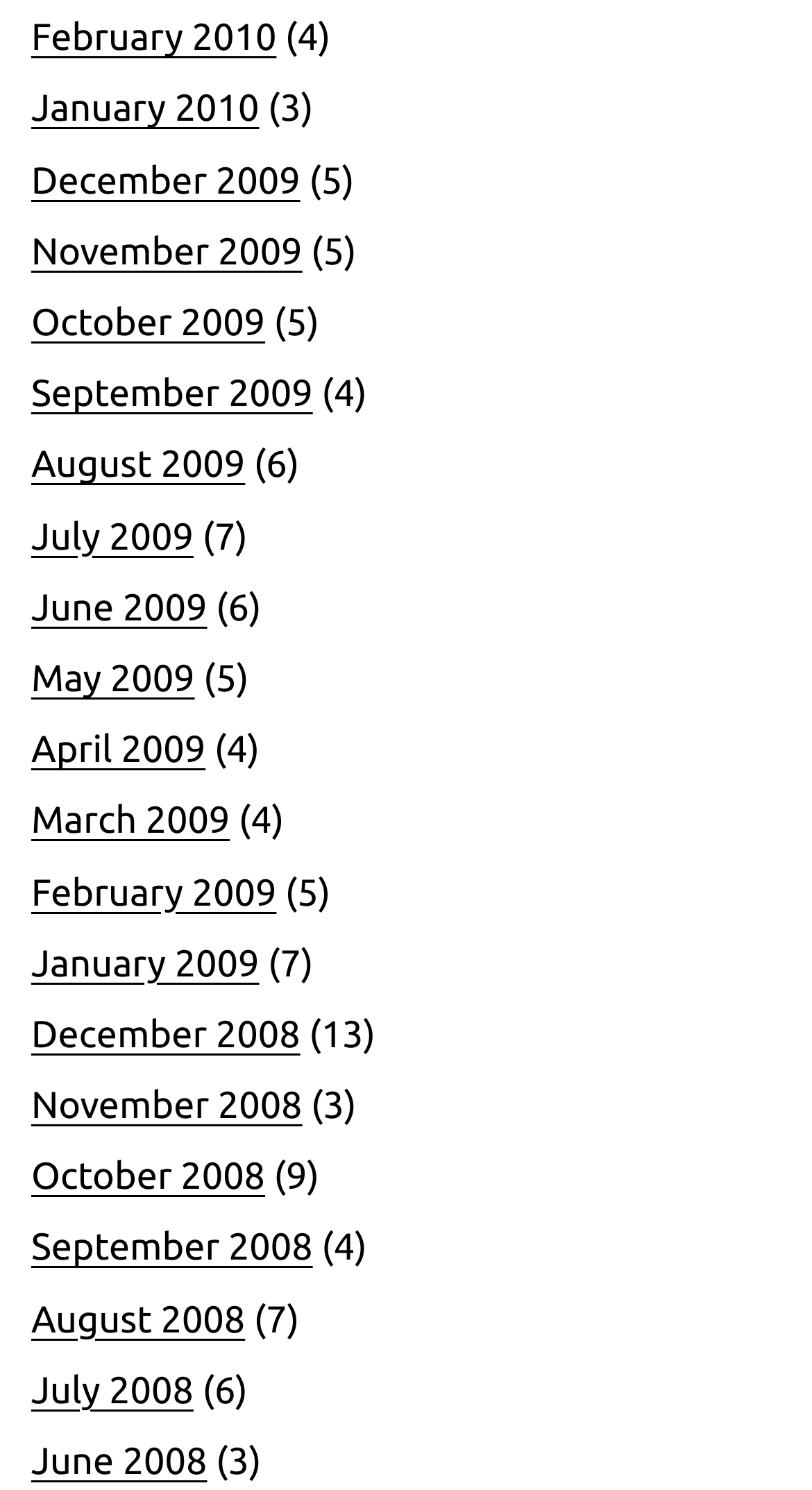Locate the bounding box coordinates of the area that needs to be clicked to fulfill the following instruction: "Browse December 2009 posts". The coordinates should be in the format of four float numbers between 0 and 1, namely [left, top, right, bottom].

[0.038, 0.107, 0.37, 0.135]